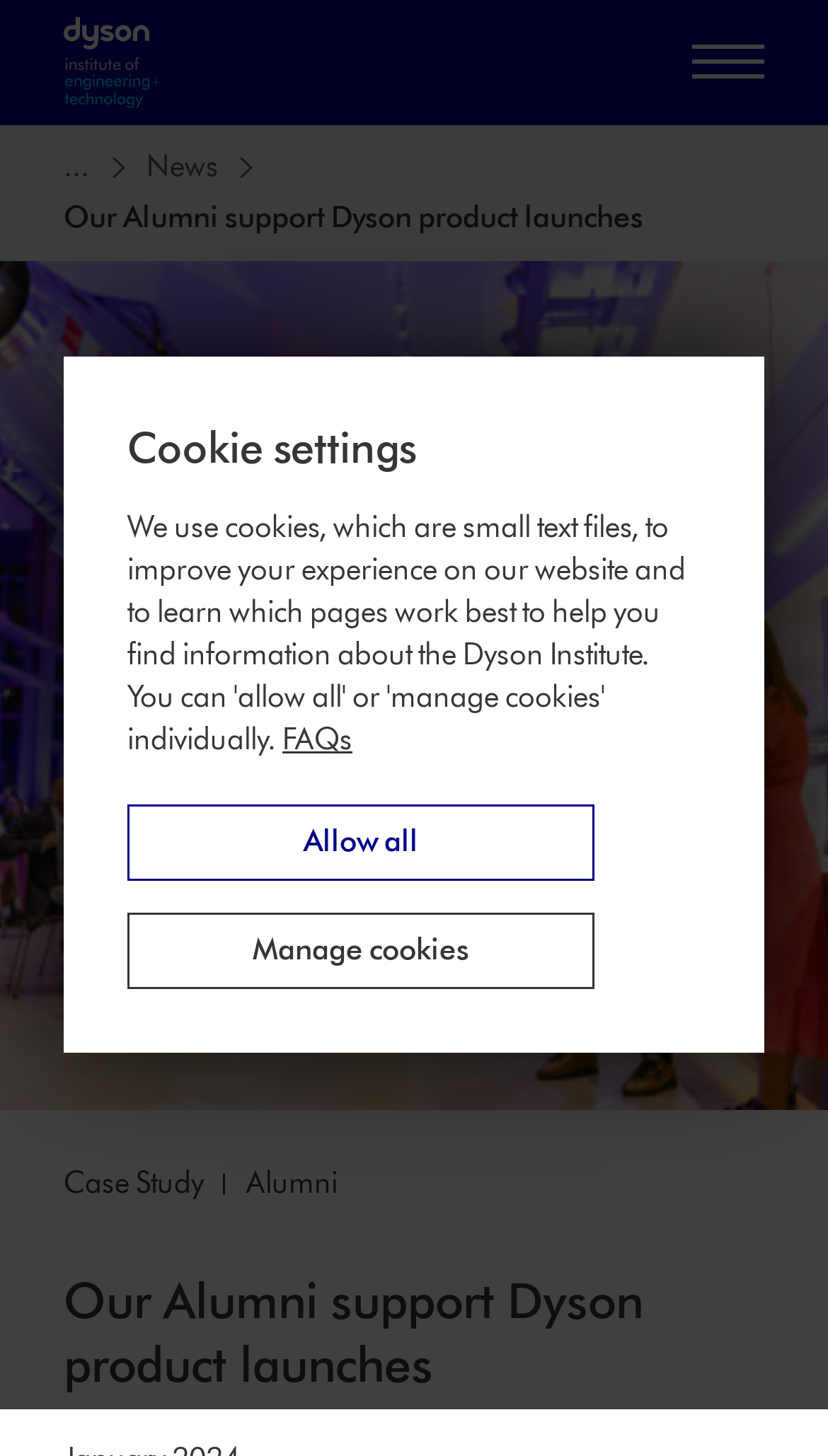What is the purpose of the button on the top right corner?
Using the image as a reference, answer with just one word or a short phrase.

Toggle main site navigation